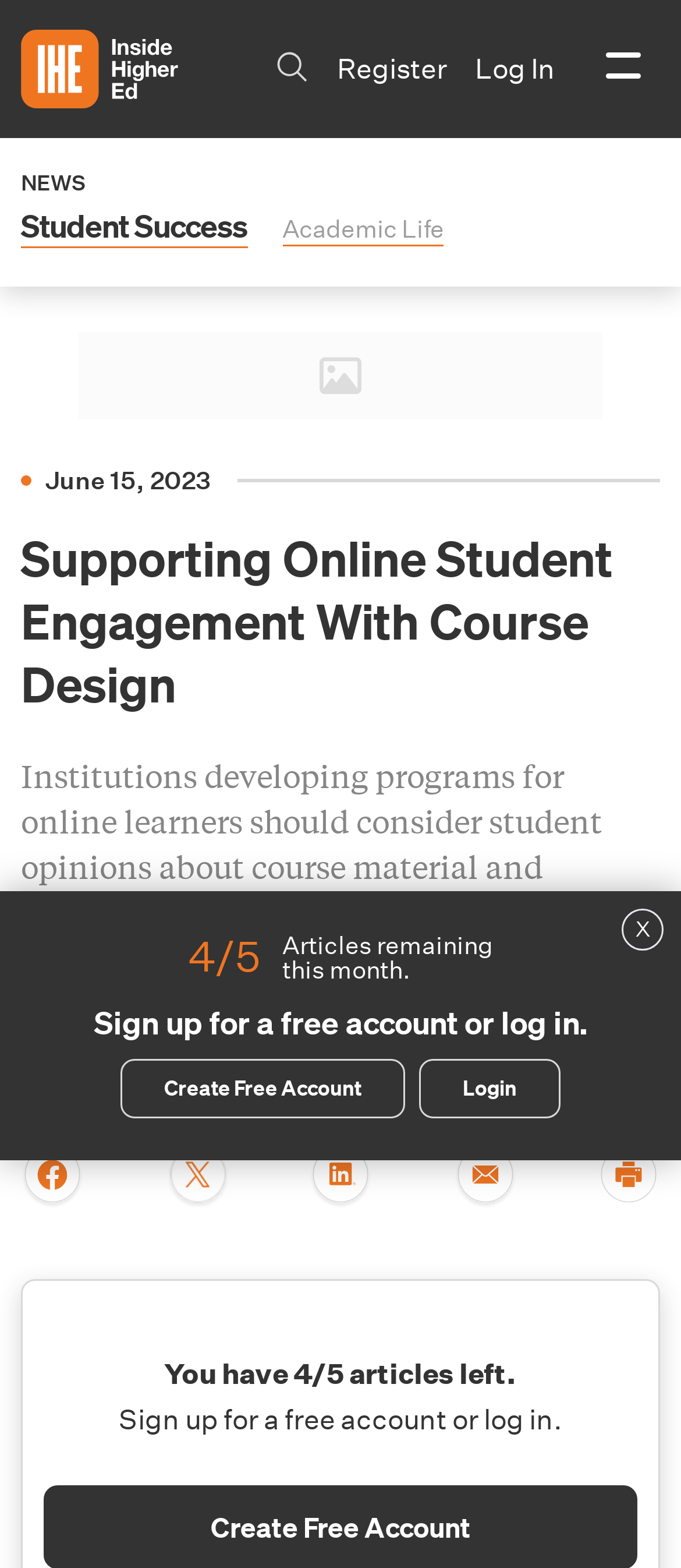Identify the bounding box coordinates for the region to click in order to carry out this instruction: "Click Contact Us". Provide the coordinates using four float numbers between 0 and 1, formatted as [left, top, right, bottom].

None